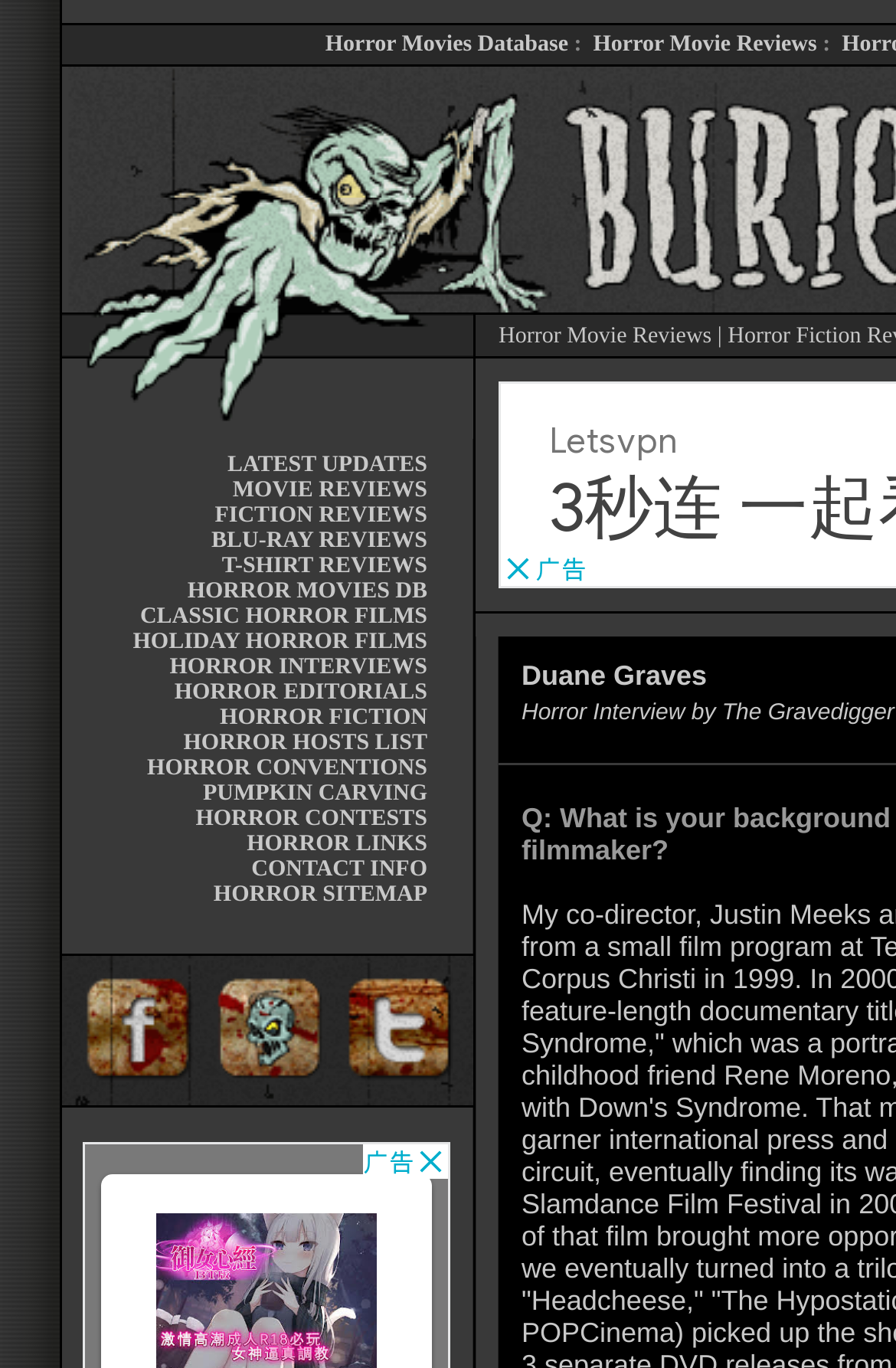What is the name of the Facebook page mentioned on the website?
Refer to the screenshot and respond with a concise word or phrase.

Buried.com